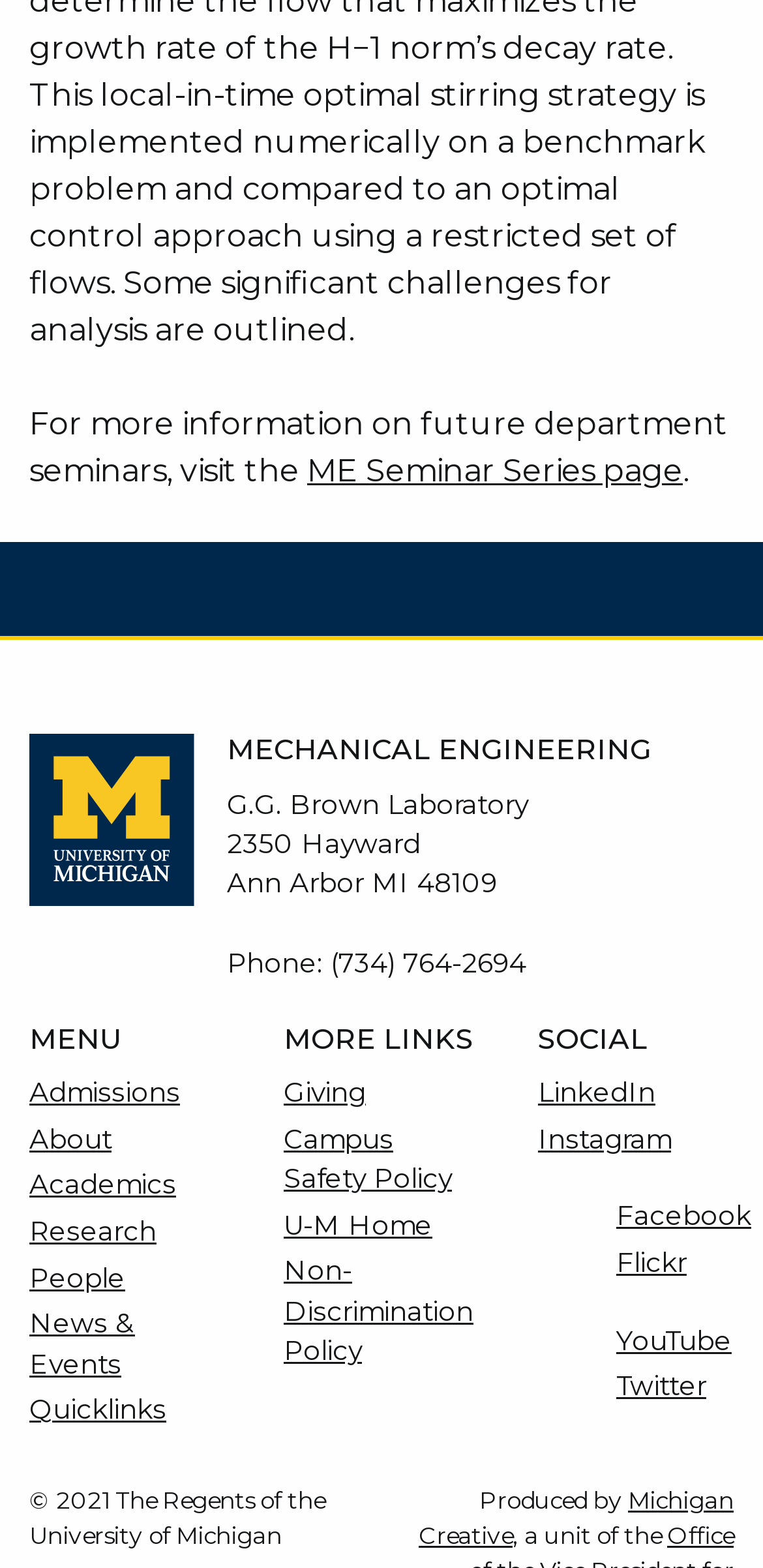What is the name of the laboratory?
Answer the question based on the image using a single word or a brief phrase.

G.G. Brown Laboratory